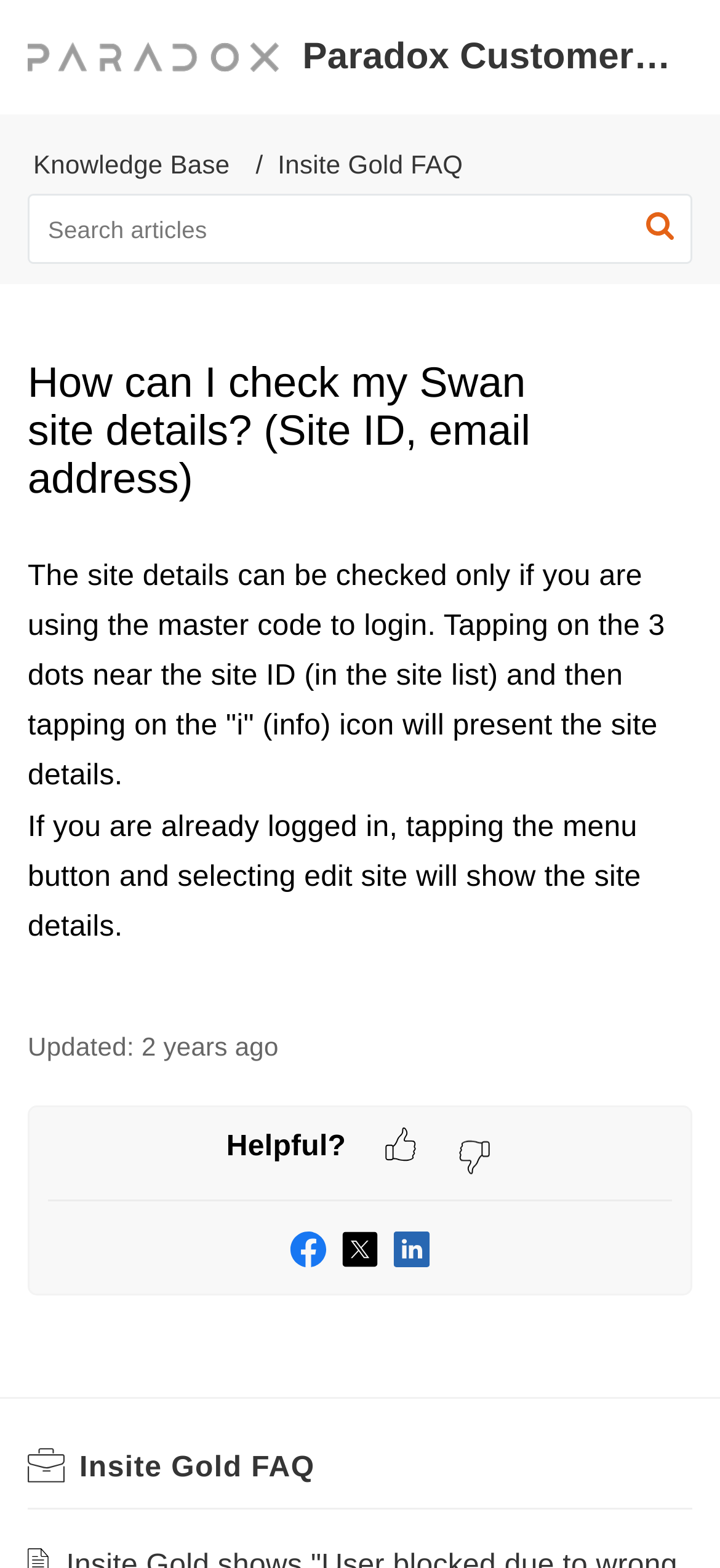What is the purpose of the master code?
Refer to the image and provide a one-word or short phrase answer.

To login